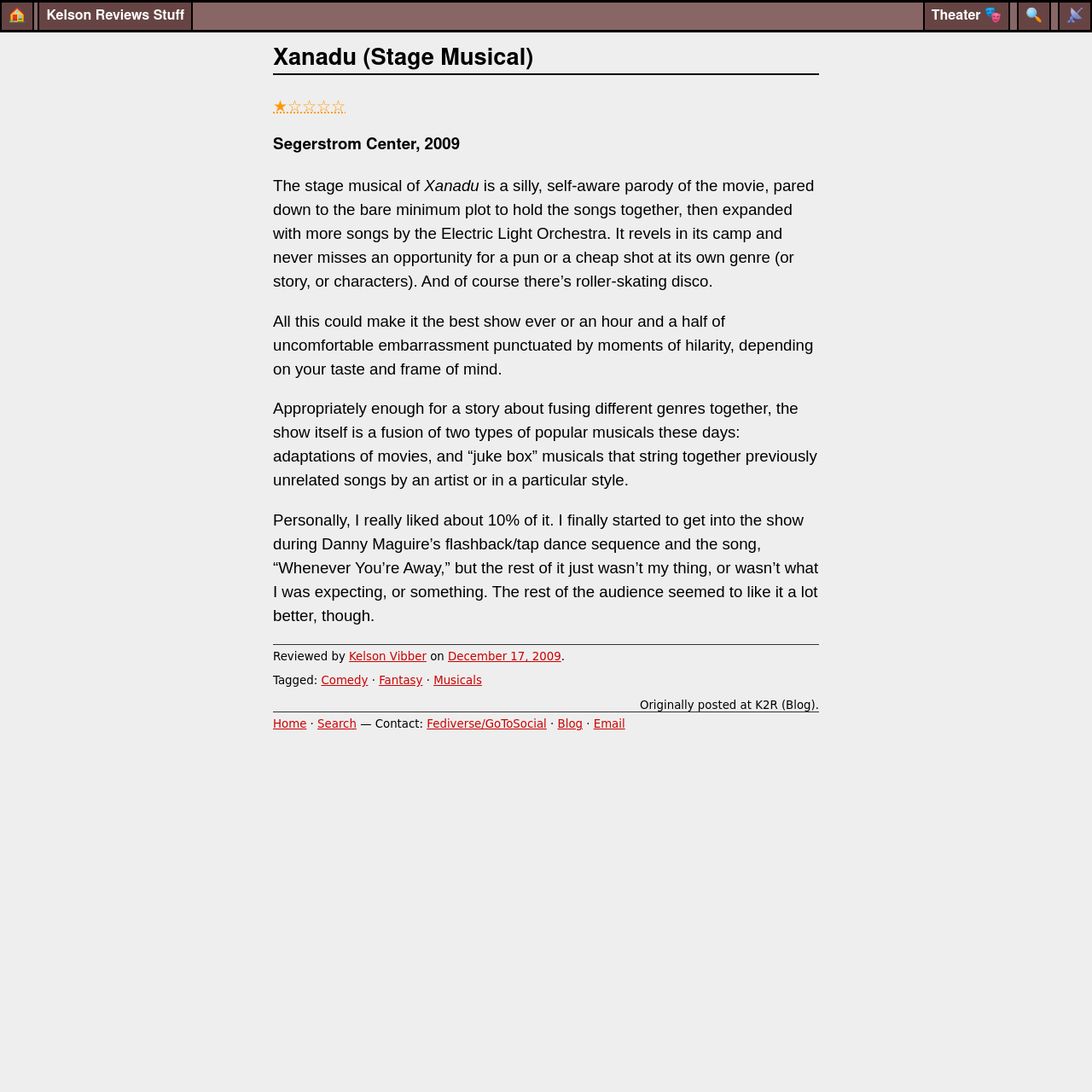Find the bounding box coordinates for the UI element that matches this description: "Email".

[0.544, 0.657, 0.572, 0.669]